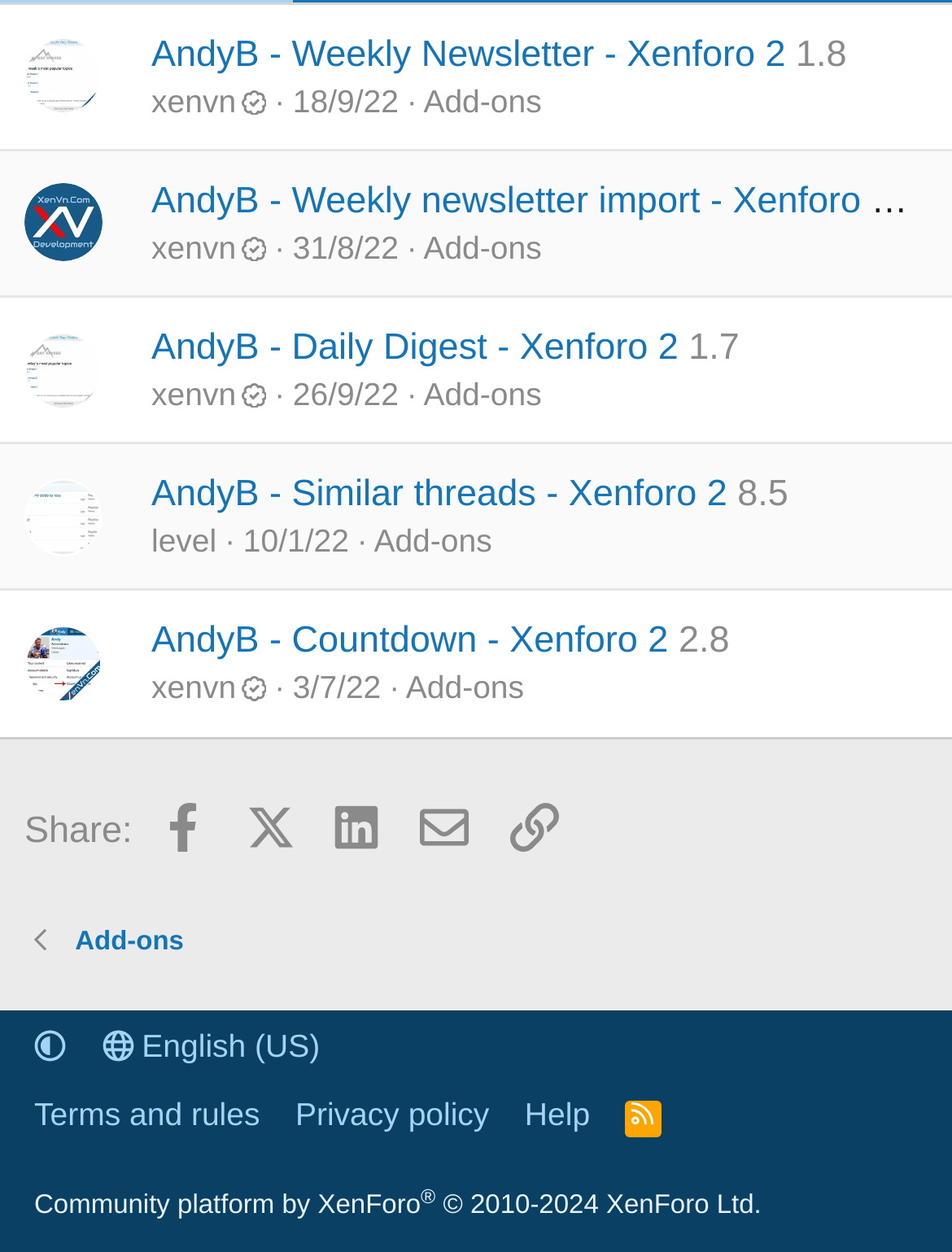Please pinpoint the bounding box coordinates for the region I should click to adhere to this instruction: "Share on Facebook".

[0.147, 0.629, 0.236, 0.694]